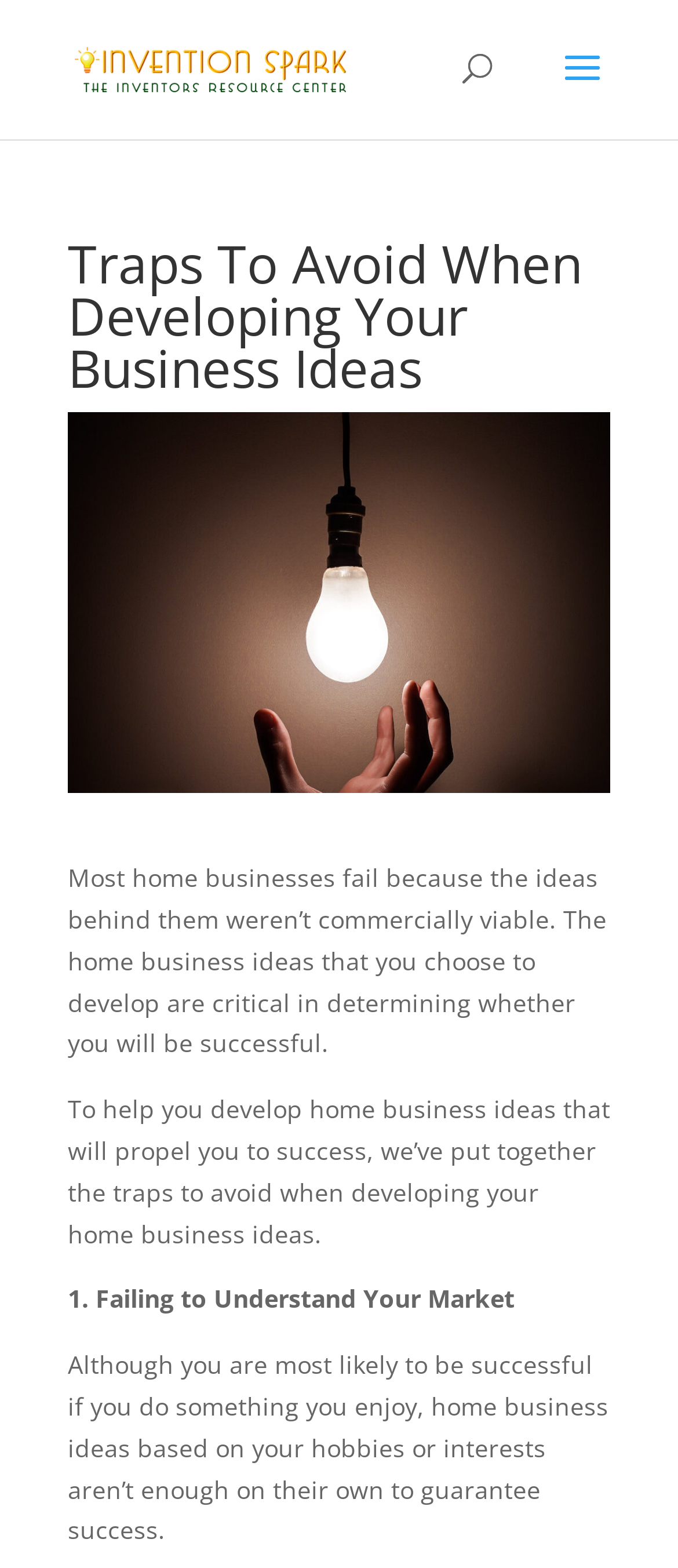Explain in detail what you observe on this webpage.

The webpage is about avoiding traps when developing business ideas, specifically for home businesses. At the top left, there is a link and an image, both labeled "Invention Spark - The Inventors Resource Center", which likely serves as the website's logo. Below this, there is a search bar that spans across the top of the page.

The main content of the webpage is divided into sections, with a heading "Traps To Avoid When Developing Your Business Ideas" situated near the top. Below this heading, there is a paragraph of text that explains the importance of choosing commercially viable business ideas. 

Following this, there is another paragraph that introduces the purpose of the webpage, which is to help develop successful home business ideas by avoiding common traps. 

The first trap is listed below, titled "1. Failing to Understand Your Market", and is accompanied by a descriptive text that explains why having a hobby-based business idea is not enough to guarantee success.